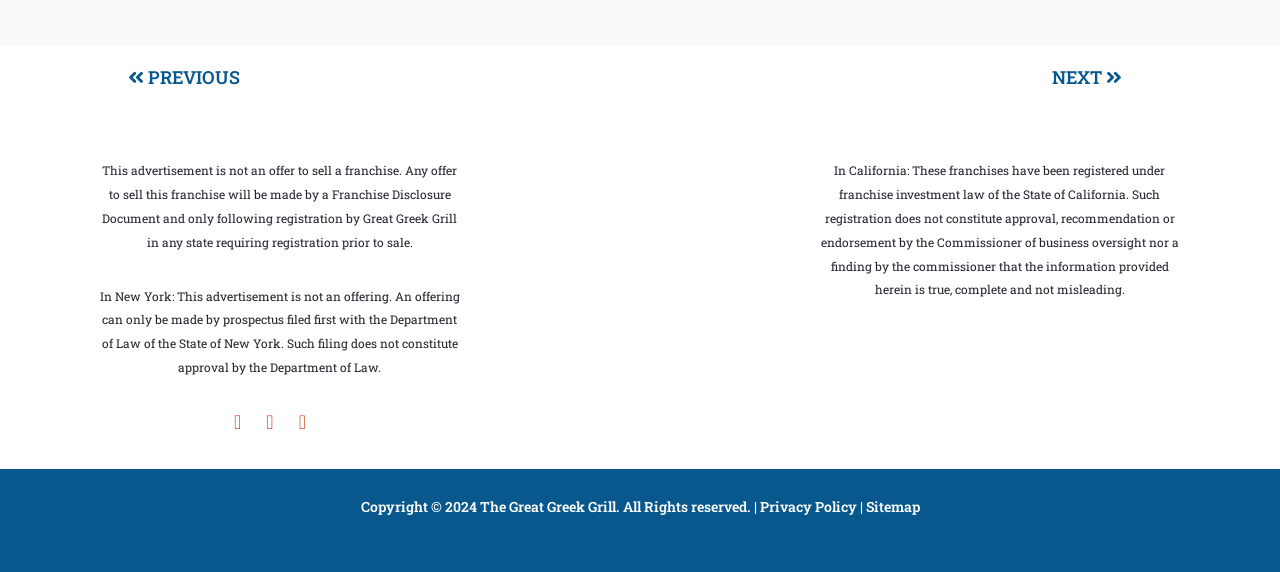Please specify the bounding box coordinates for the clickable region that will help you carry out the instruction: "Visit The Great Greek Mediterranean Grill".

[0.441, 0.544, 0.559, 0.577]